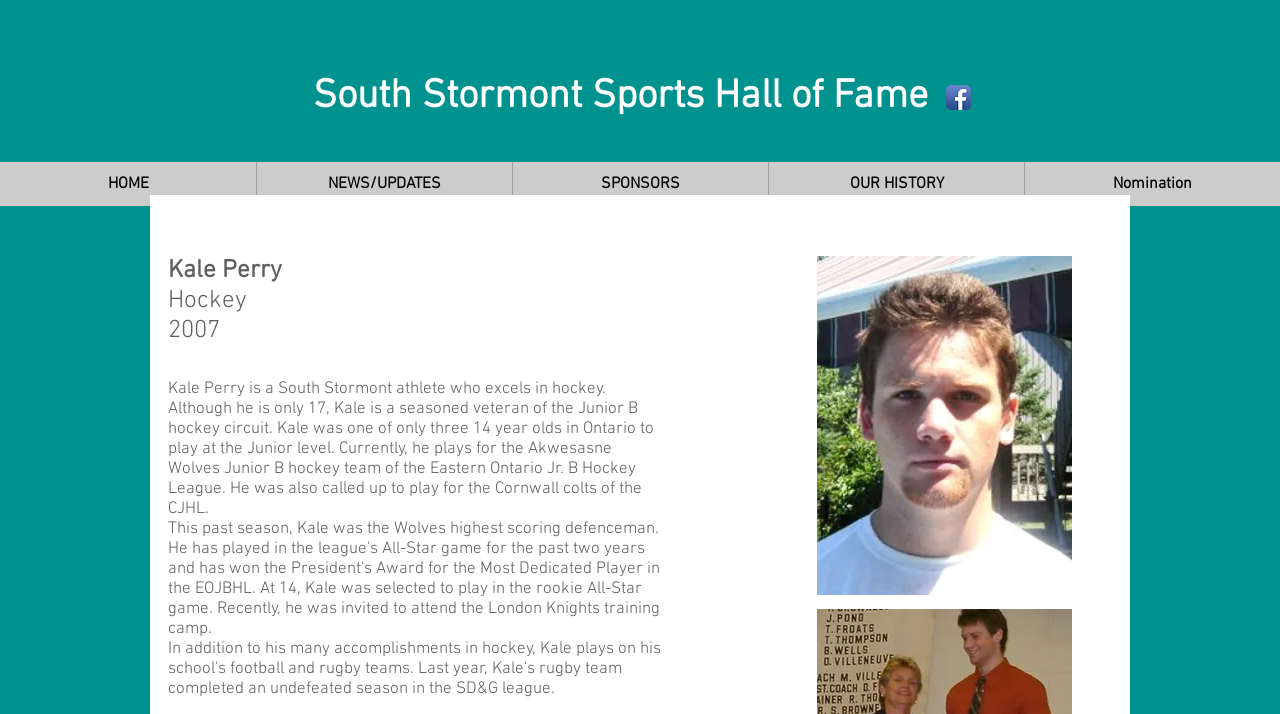Kindly provide the bounding box coordinates of the section you need to click on to fulfill the given instruction: "Go back to top".

None